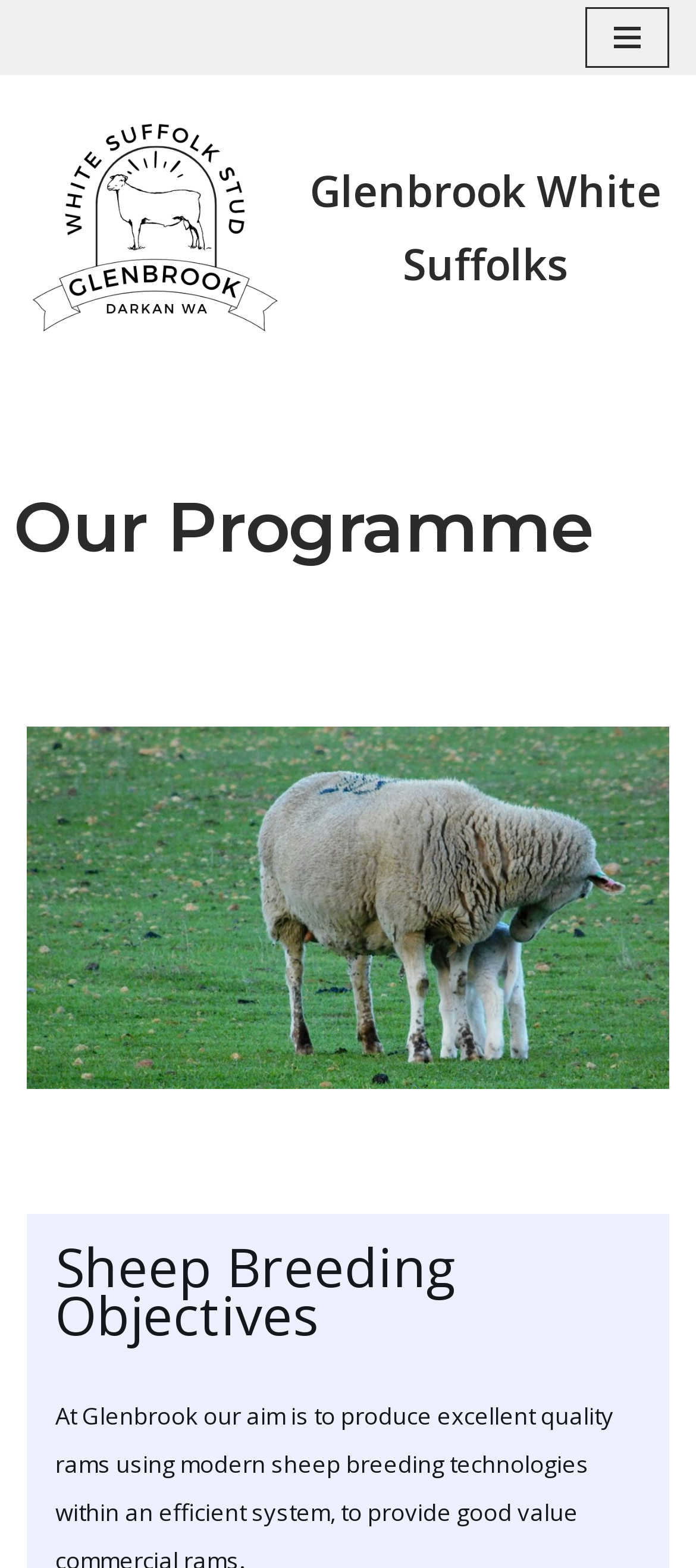Please determine the bounding box coordinates for the element with the description: "Influencer Marketing".

None